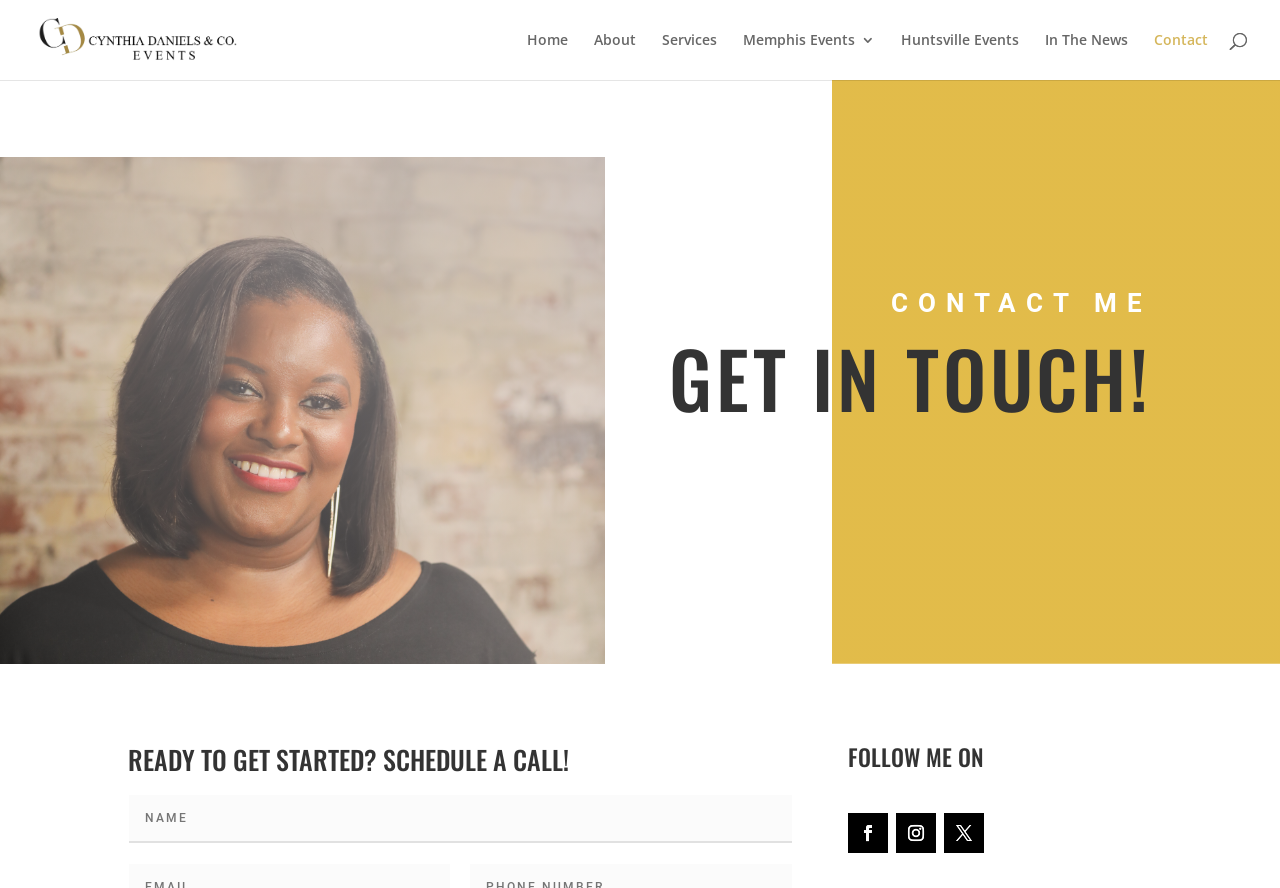Please locate the bounding box coordinates of the element that should be clicked to achieve the given instruction: "go to Home page".

[0.412, 0.037, 0.444, 0.09]